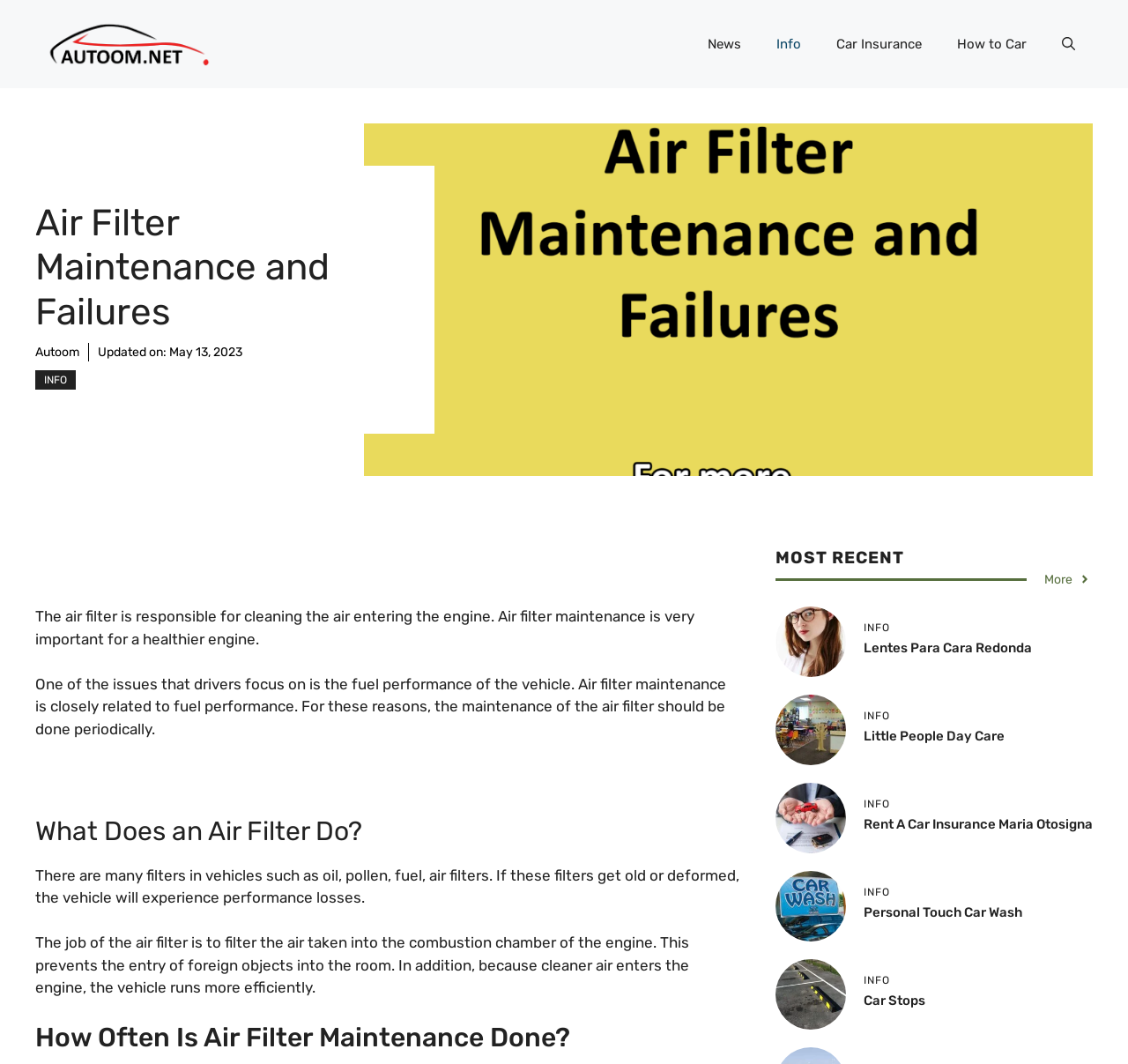Please locate the bounding box coordinates for the element that should be clicked to achieve the following instruction: "Visit the 'INFO' page". Ensure the coordinates are given as four float numbers between 0 and 1, i.e., [left, top, right, bottom].

[0.031, 0.348, 0.067, 0.366]